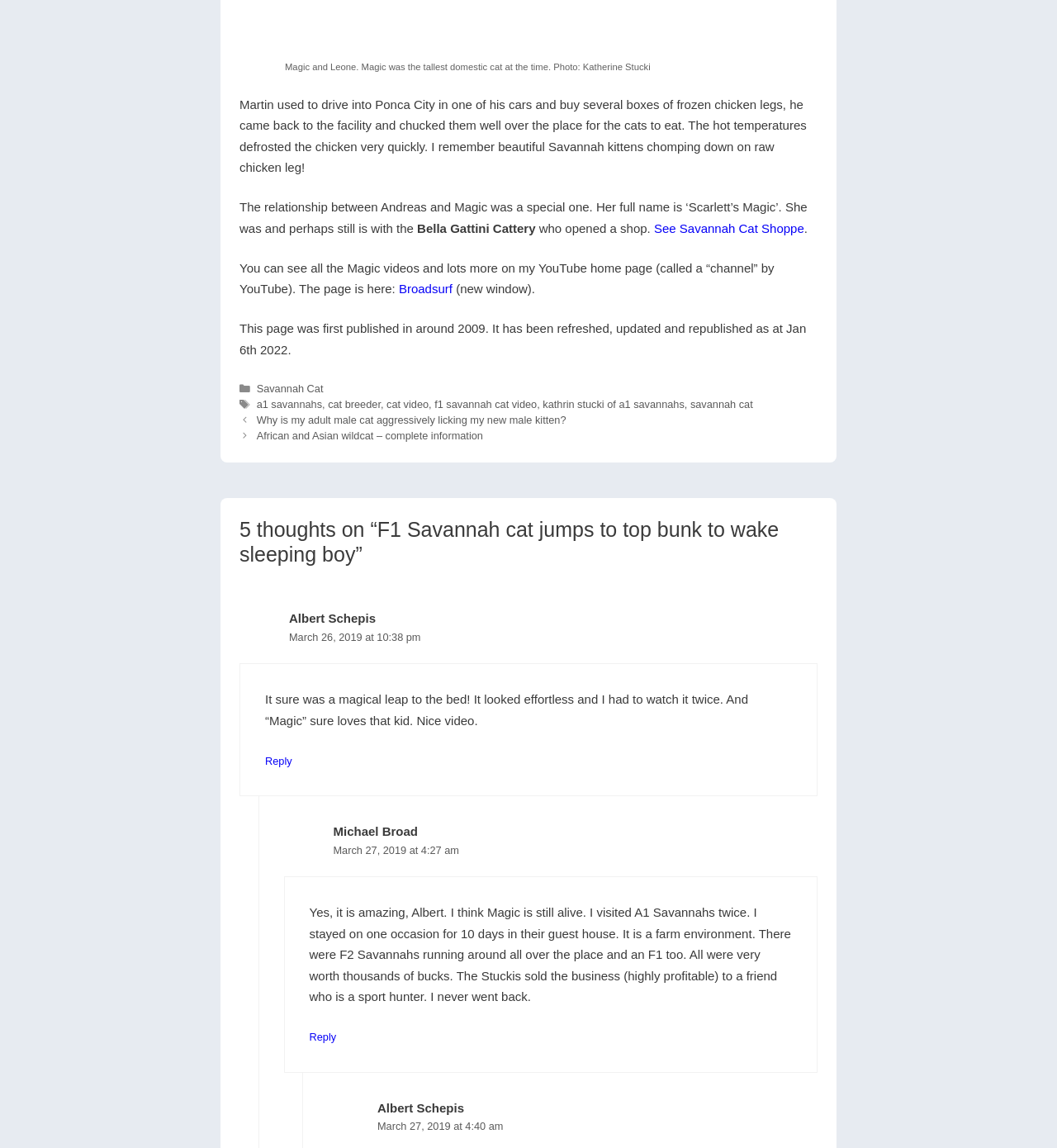How many comments are there on the post?
Using the visual information, respond with a single word or phrase.

3